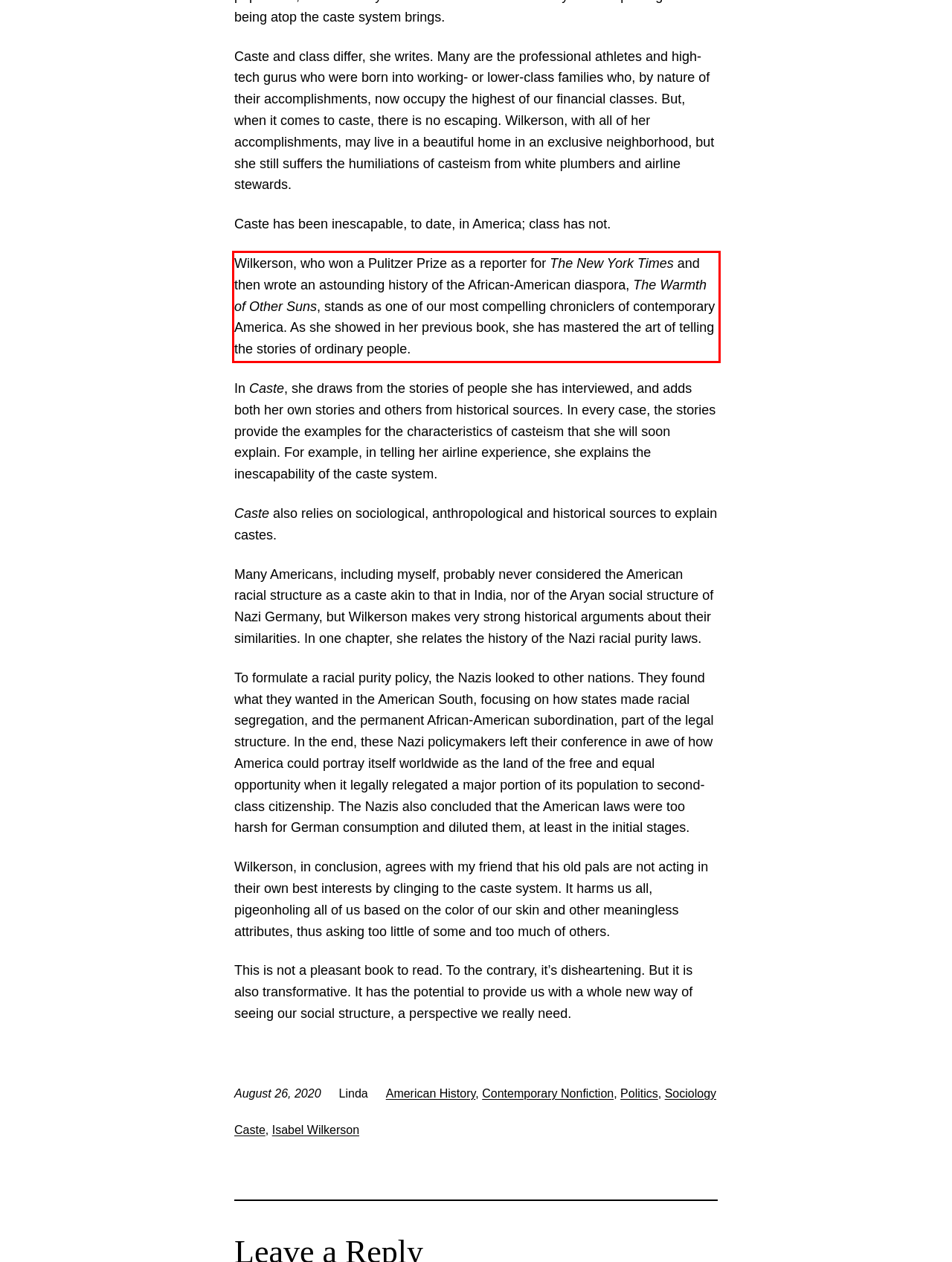You are provided with a screenshot of a webpage containing a red bounding box. Please extract the text enclosed by this red bounding box.

Wilkerson, who won a Pulitzer Prize as a reporter for The New York Times and then wrote an astounding history of the African-American diaspora, The Warmth of Other Suns, stands as one of our most compelling chroniclers of contemporary America. As she showed in her previous book, she has mastered the art of telling the stories of ordinary people.